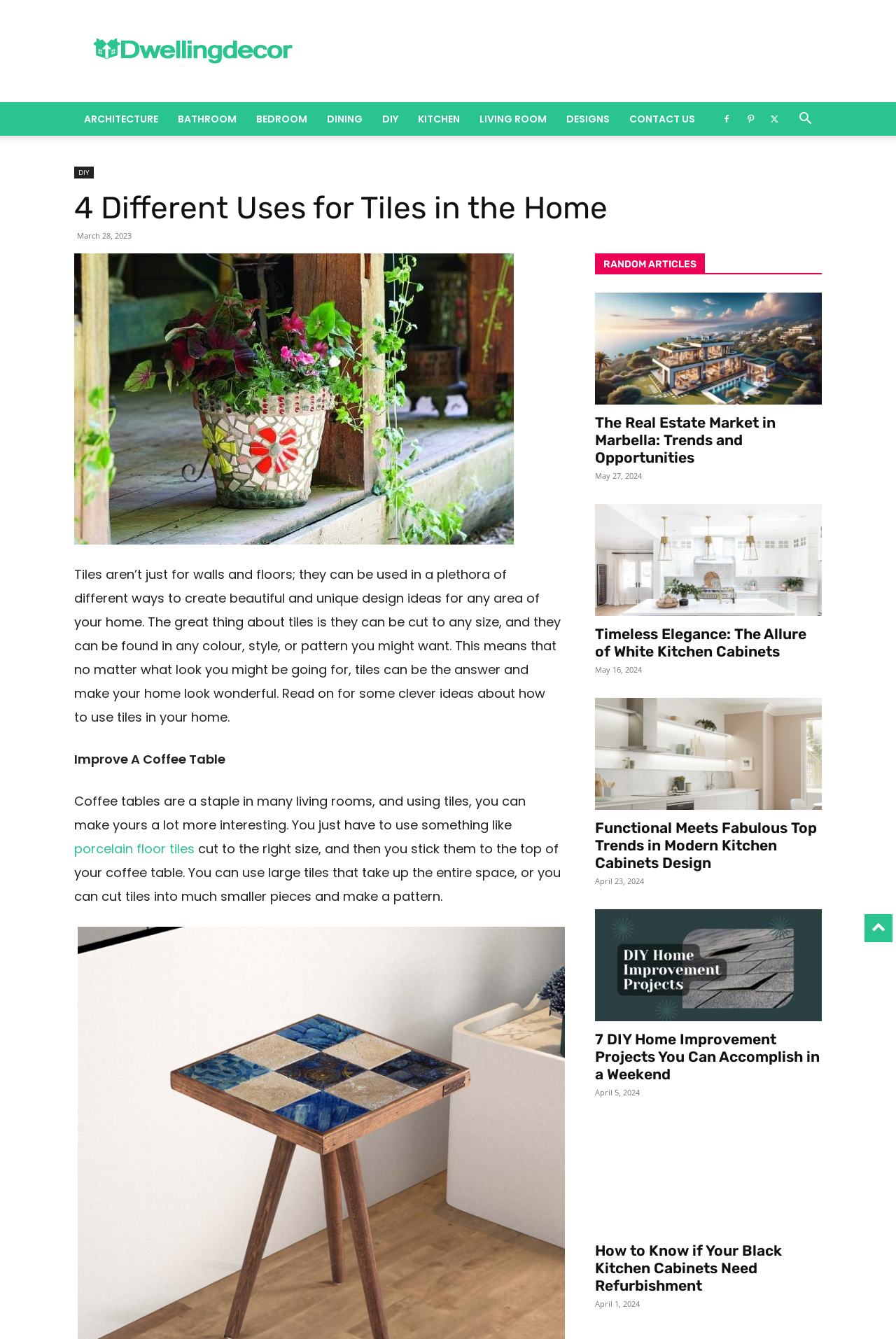Provide the bounding box coordinates for the area that should be clicked to complete the instruction: "View the 'Timeless Elegance: The Allure of White Kitchen Cabinets' article".

[0.664, 0.376, 0.917, 0.46]